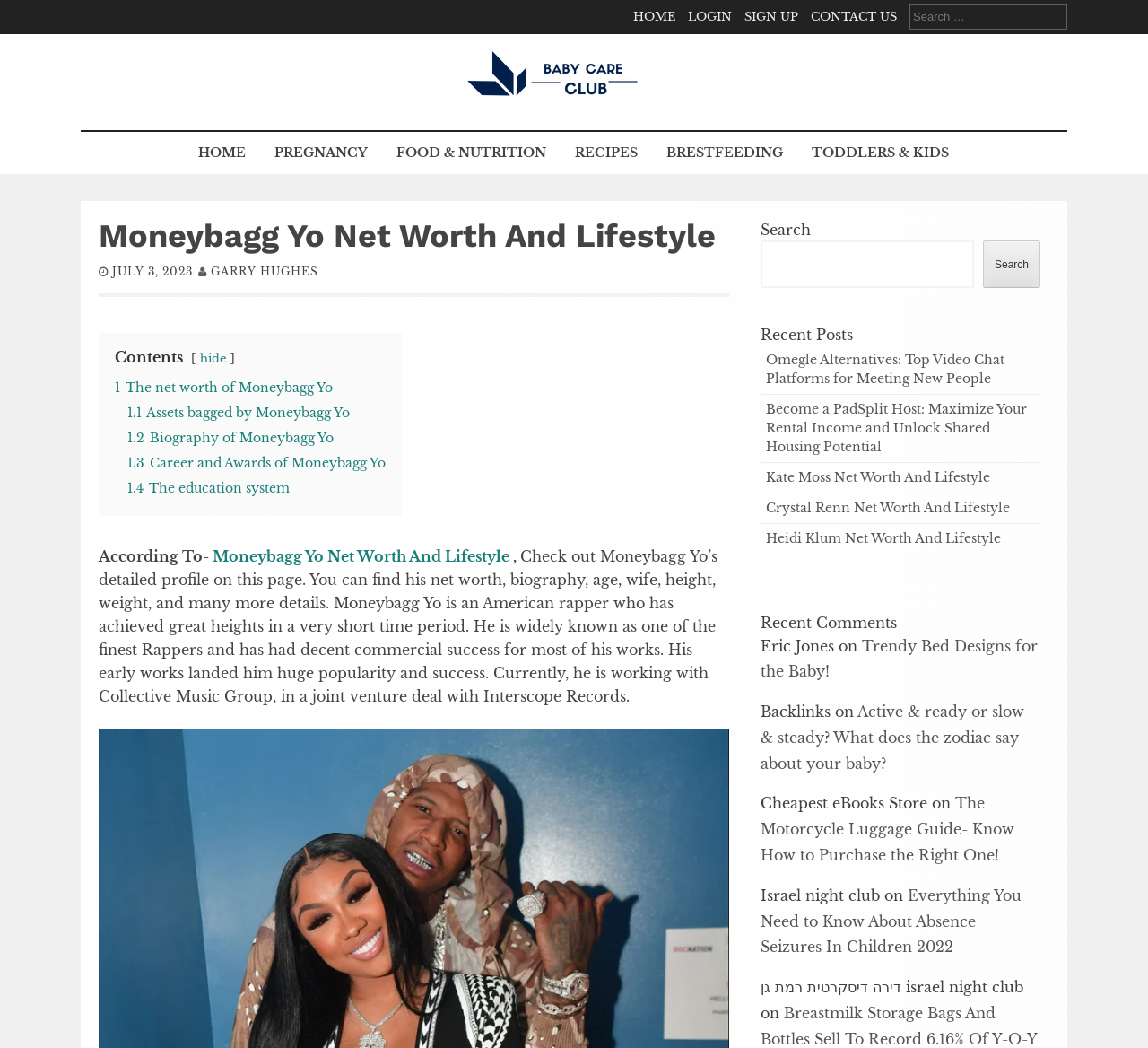Identify and generate the primary title of the webpage.

Moneybagg Yo Net Worth And Lifestyle